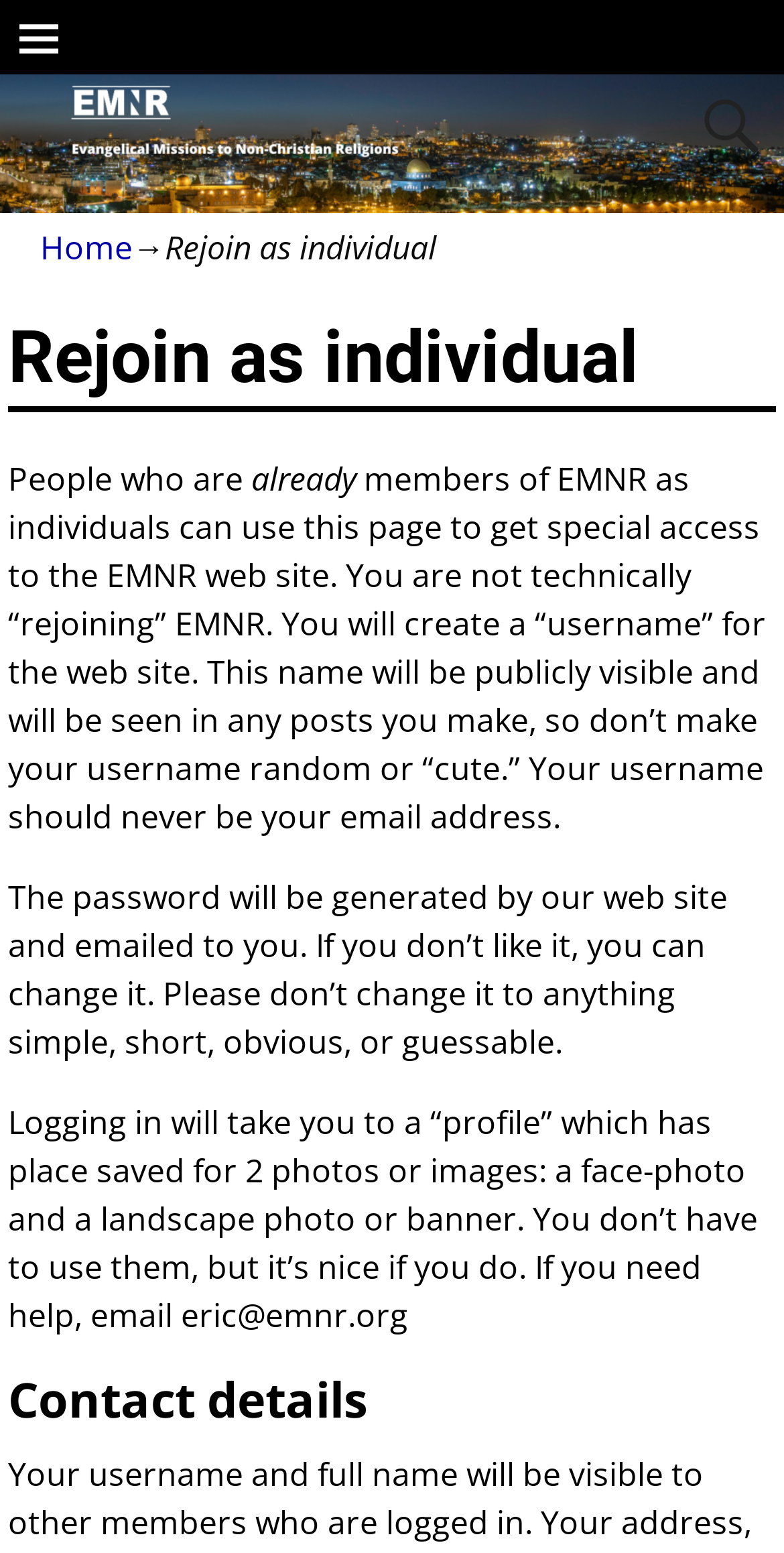What will be generated by the website after registration?
Please give a detailed and elaborate answer to the question.

According to the webpage, after registering, the website will generate a password and email it to the user, which can be changed later if desired.